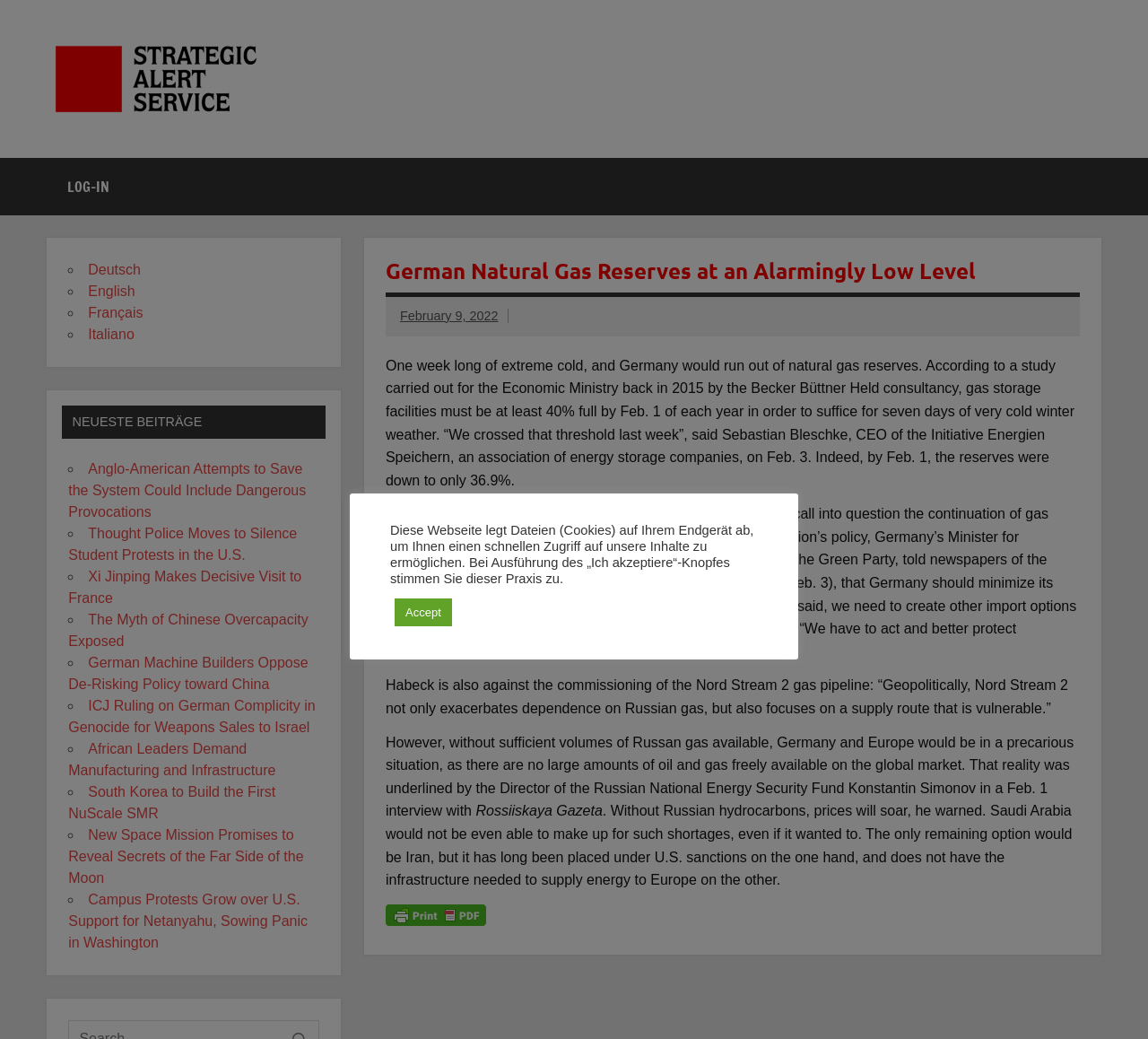Locate the bounding box coordinates of the element you need to click to accomplish the task described by this instruction: "Read the article about German Natural Gas Reserves".

[0.336, 0.24, 0.94, 0.286]